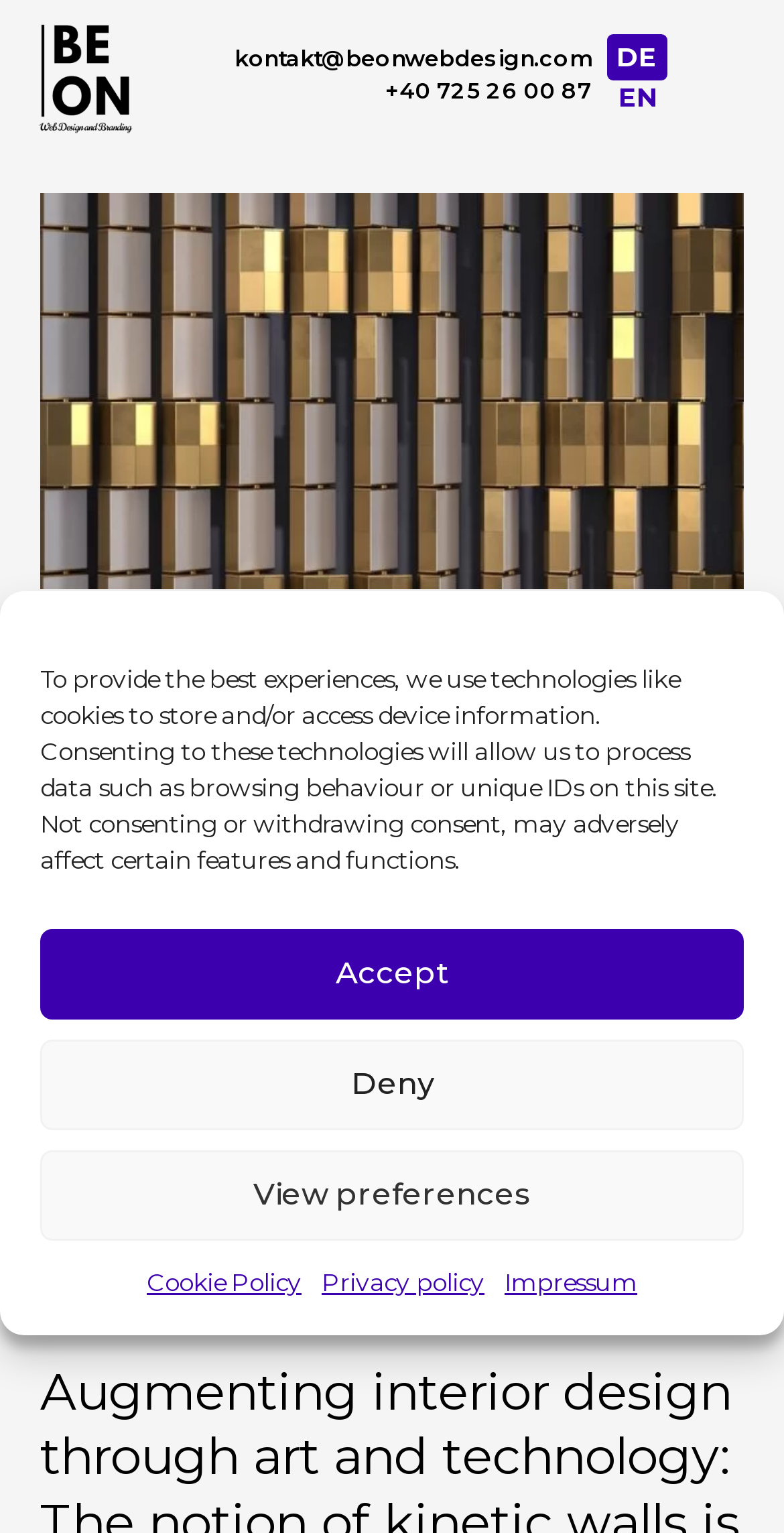What is the link text below 'Samsung – The Wall'?
Based on the image, answer the question with a single word or brief phrase.

Marketing